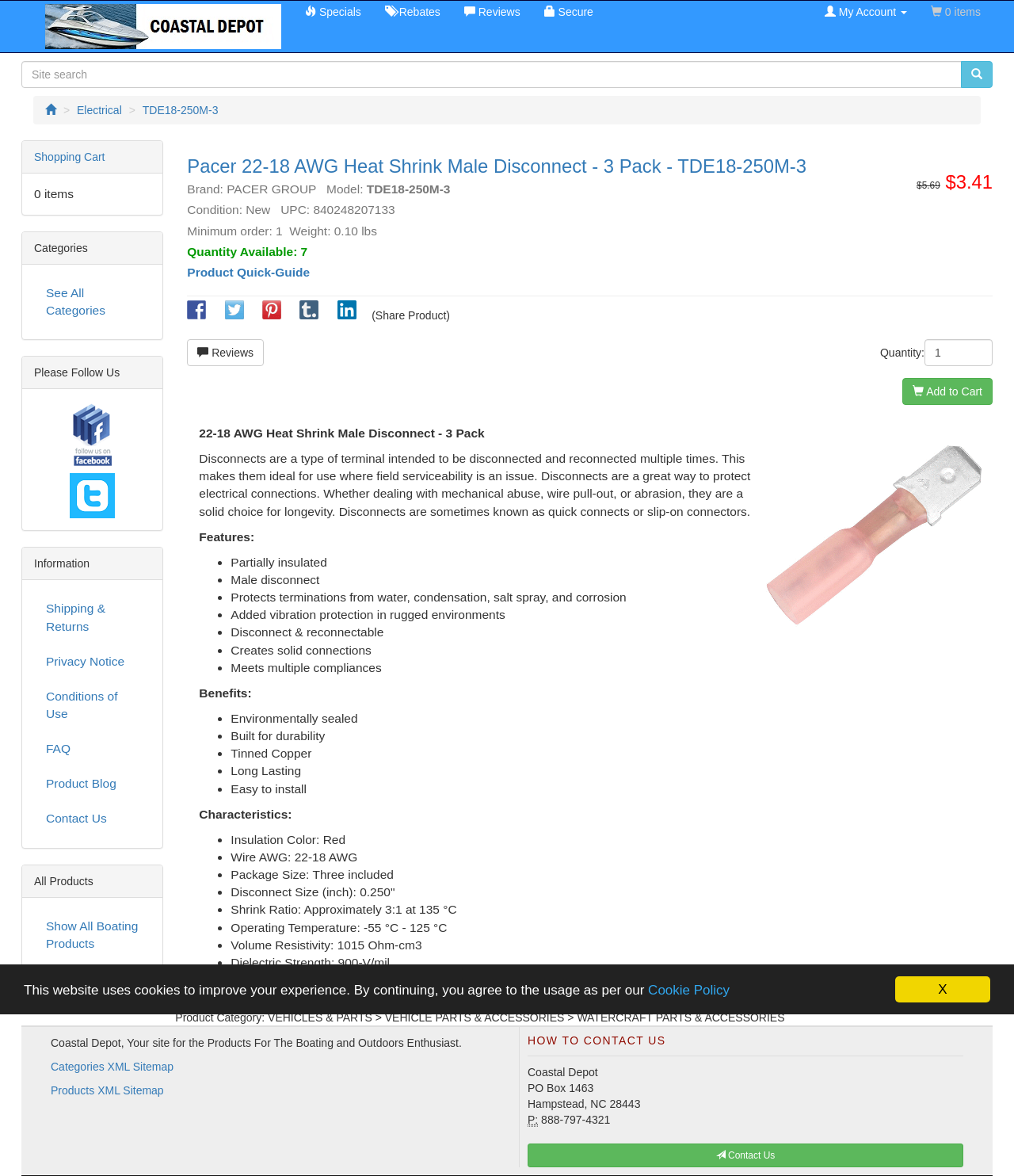Please locate the bounding box coordinates of the element's region that needs to be clicked to follow the instruction: "View product details". The bounding box coordinates should be provided as four float numbers between 0 and 1, i.e., [left, top, right, bottom].

[0.185, 0.132, 0.795, 0.15]